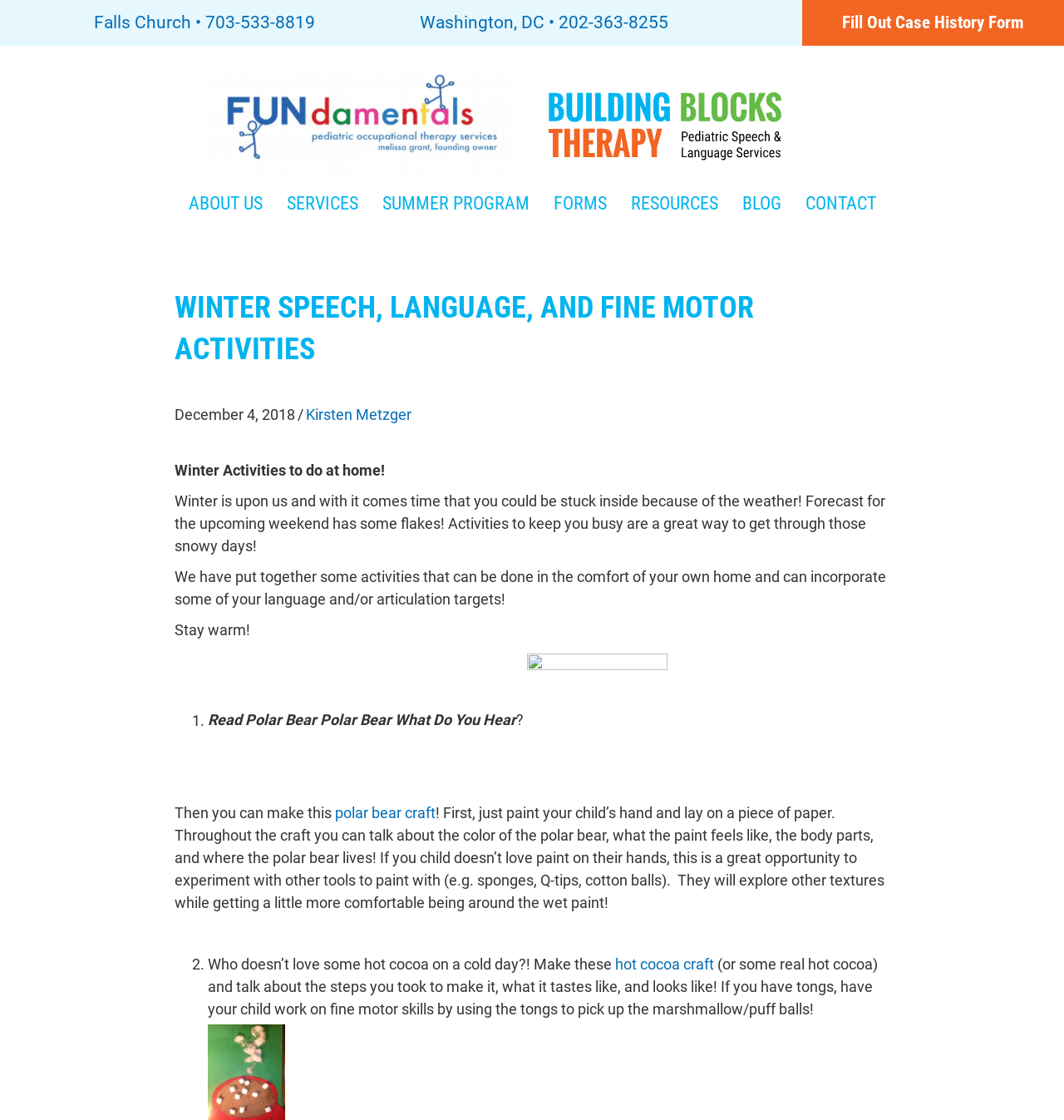Highlight the bounding box coordinates of the element that should be clicked to carry out the following instruction: "Make a polar bear craft". The coordinates must be given as four float numbers ranging from 0 to 1, i.e., [left, top, right, bottom].

[0.315, 0.718, 0.409, 0.734]